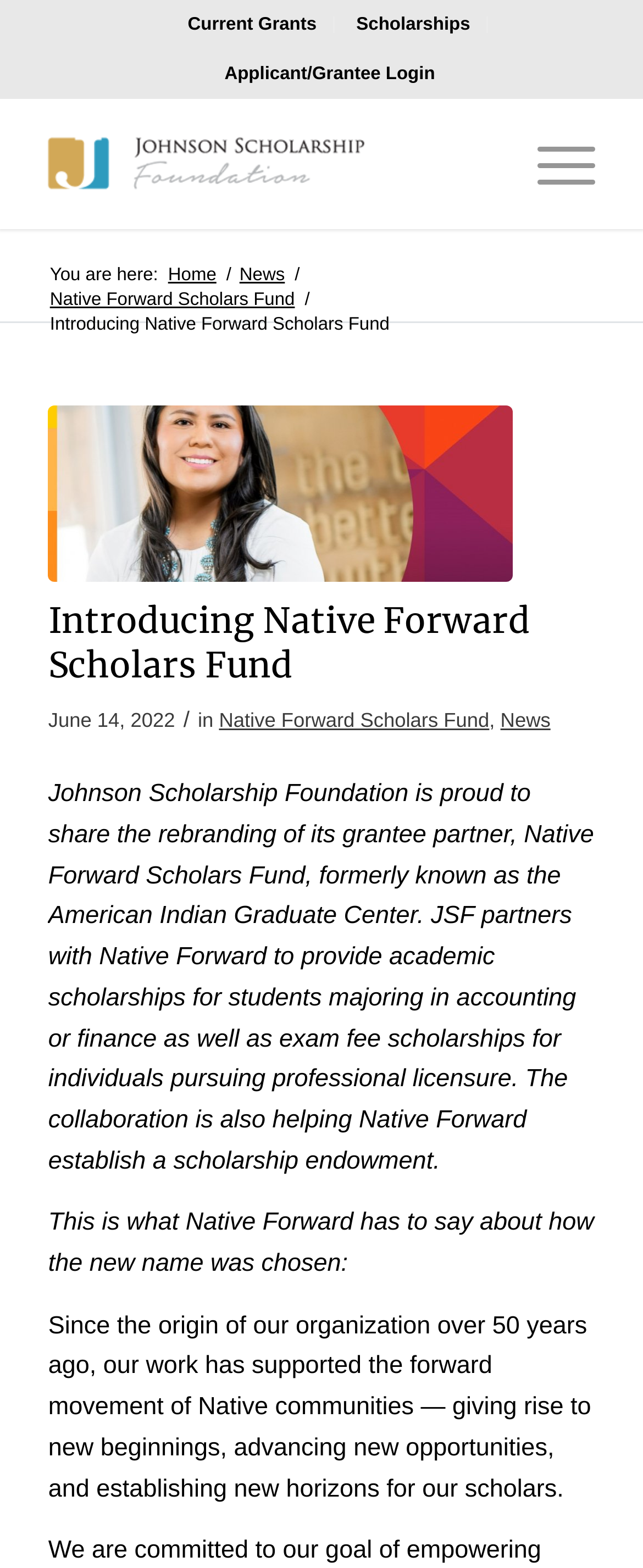How many menu items are in the main navigation?
Based on the image content, provide your answer in one word or a short phrase.

4